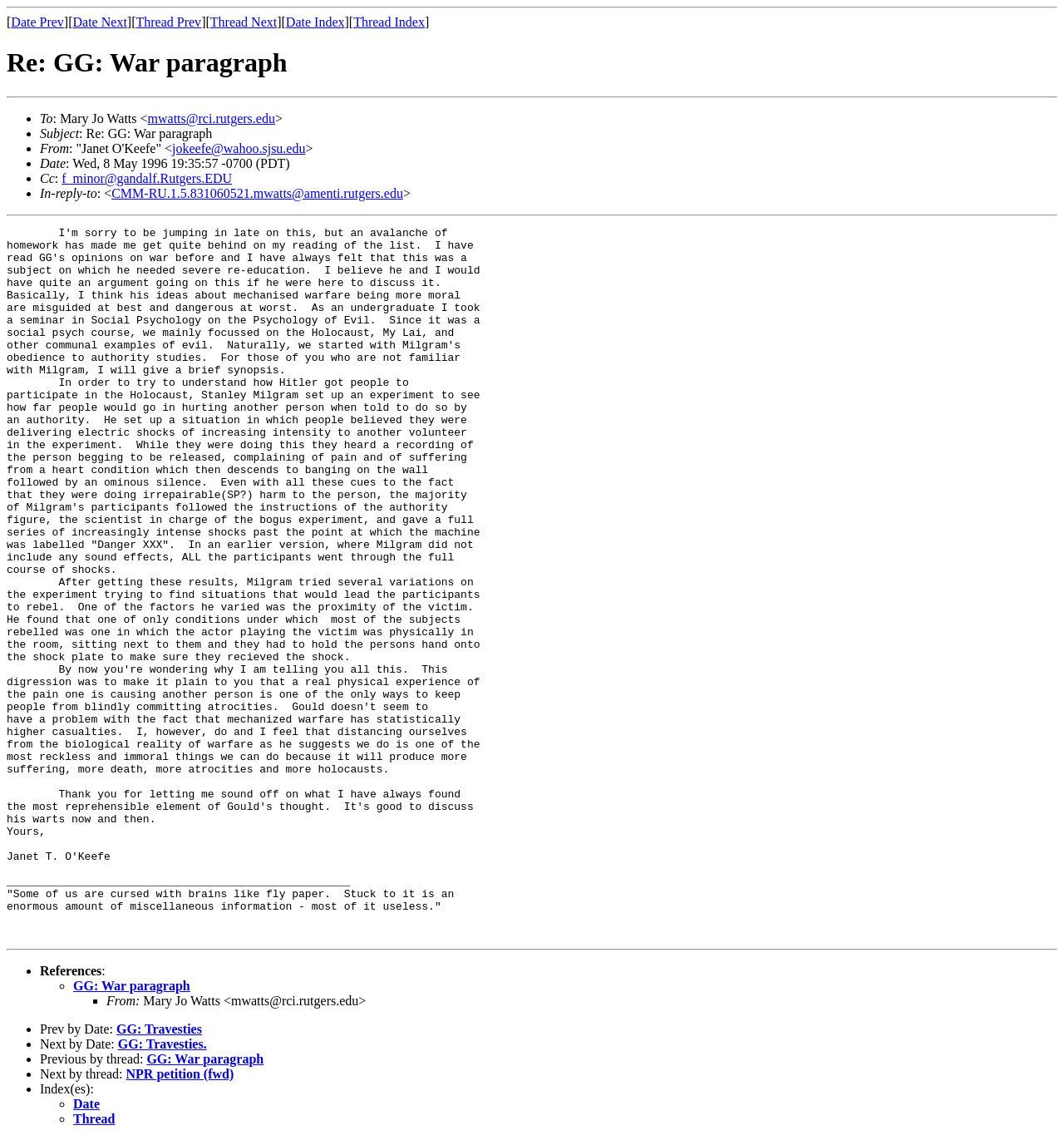Please analyze the image and give a detailed answer to the question:
What is the date of the email?

I found the date by looking at the 'Date' section of the email, which provides the exact date and time.